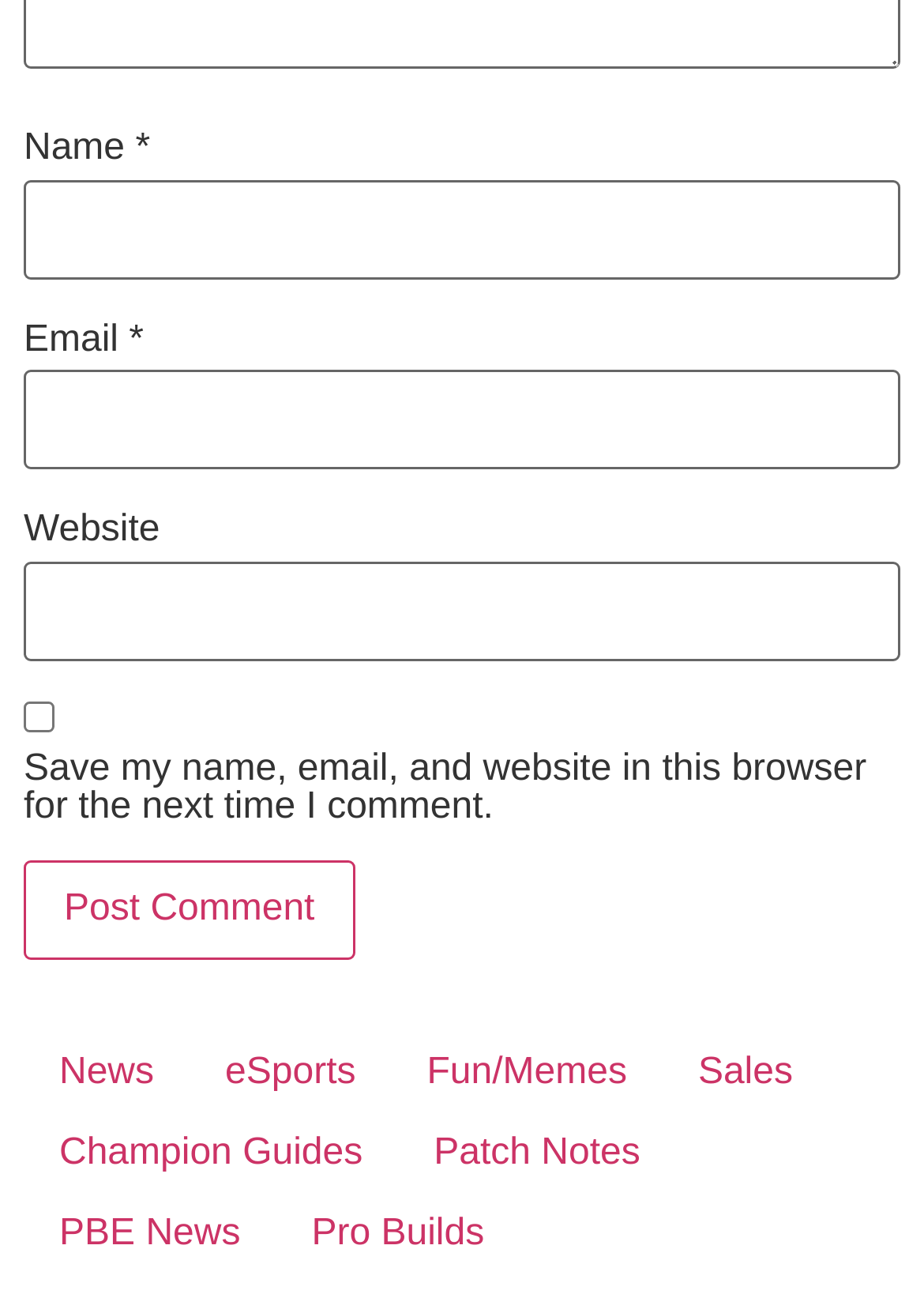Locate the bounding box of the UI element based on this description: "parent_node: Name * name="author"". Provide four float numbers between 0 and 1 as [left, top, right, bottom].

[0.026, 0.137, 0.974, 0.212]